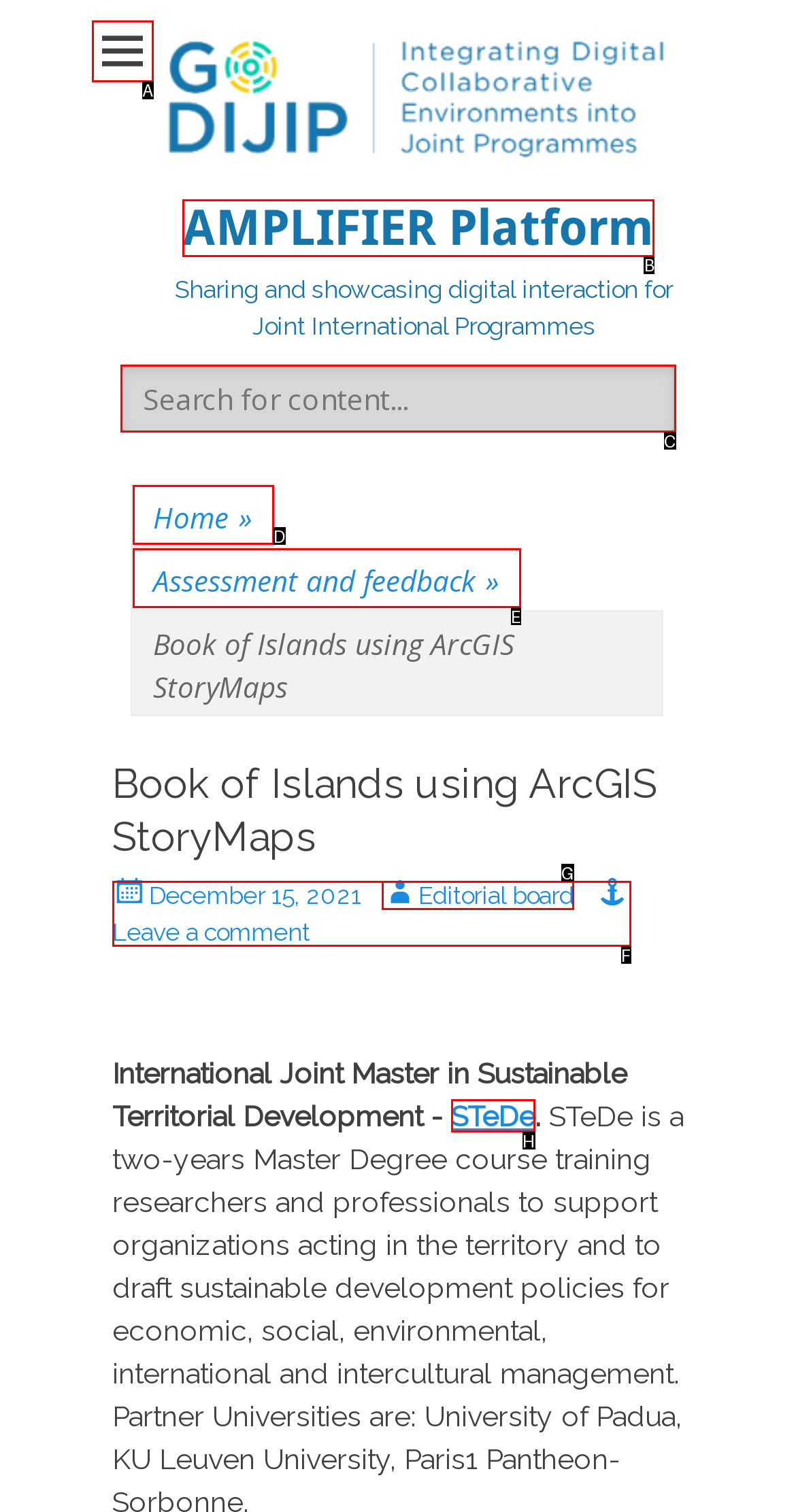Given the description: Assessment and feedback», choose the HTML element that matches it. Indicate your answer with the letter of the option.

E